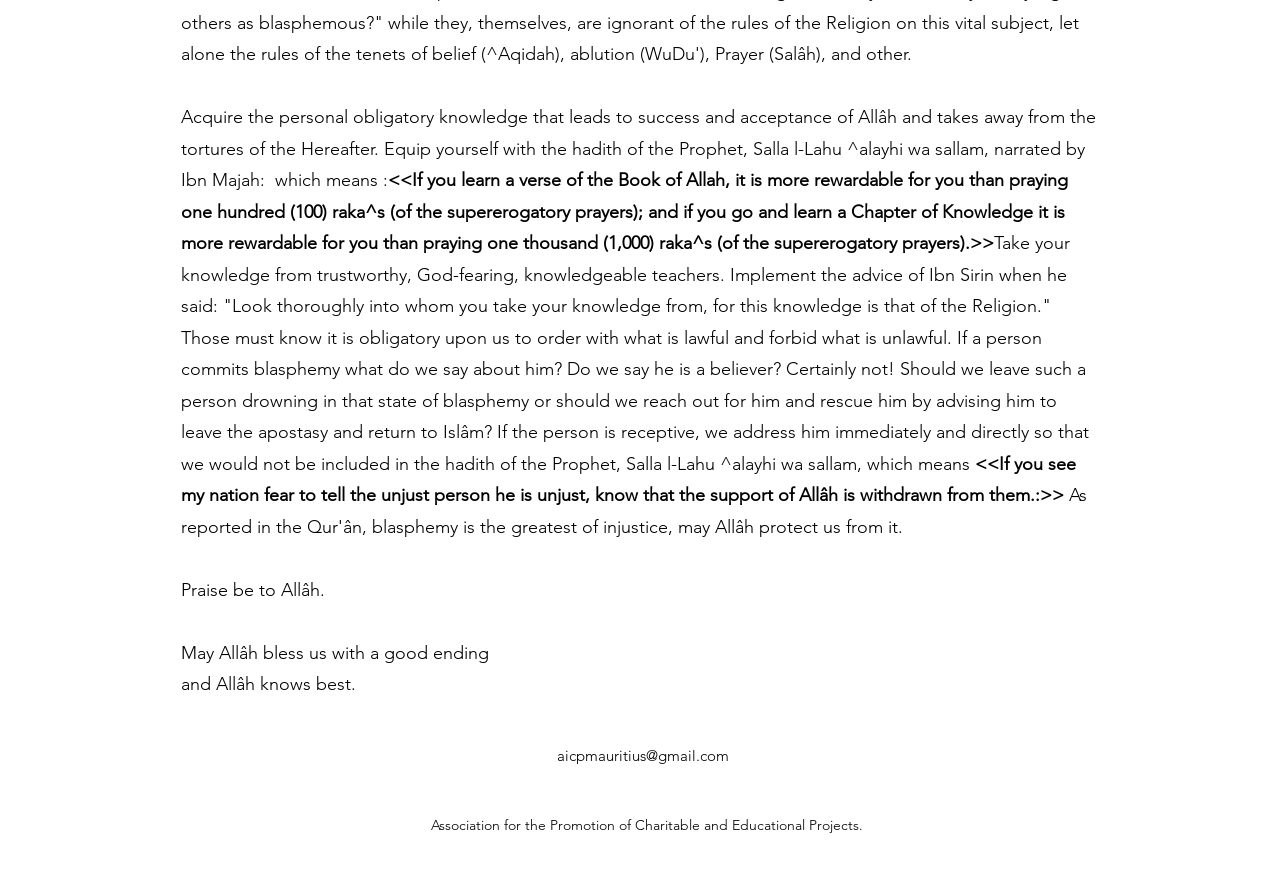What is the tone of the text?
Identify the answer in the screenshot and reply with a single word or phrase.

Advisory